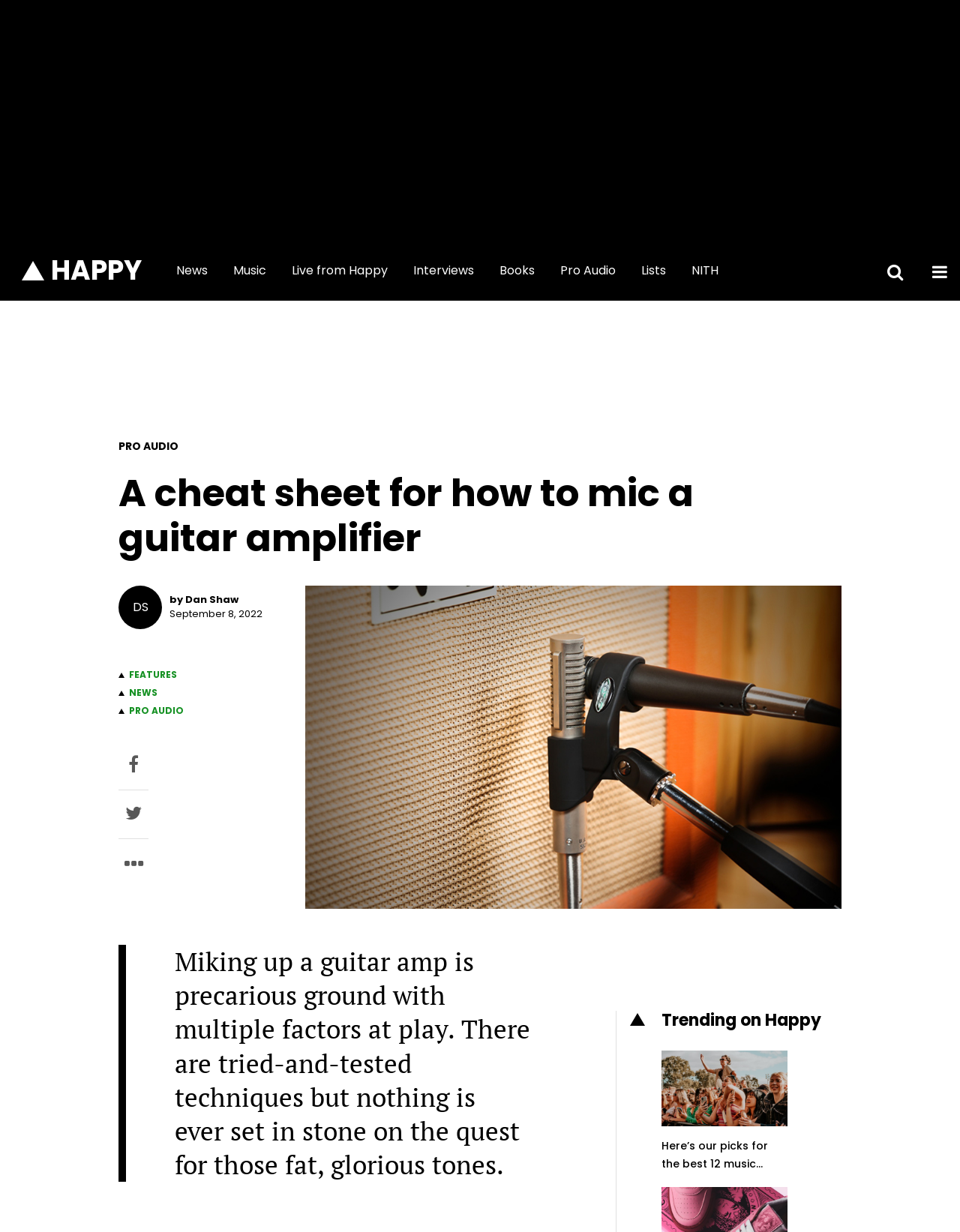What is the section title below the article?
Answer the question with detailed information derived from the image.

I determined the section title by looking at the heading 'Trending on Happy' which is located below the article.